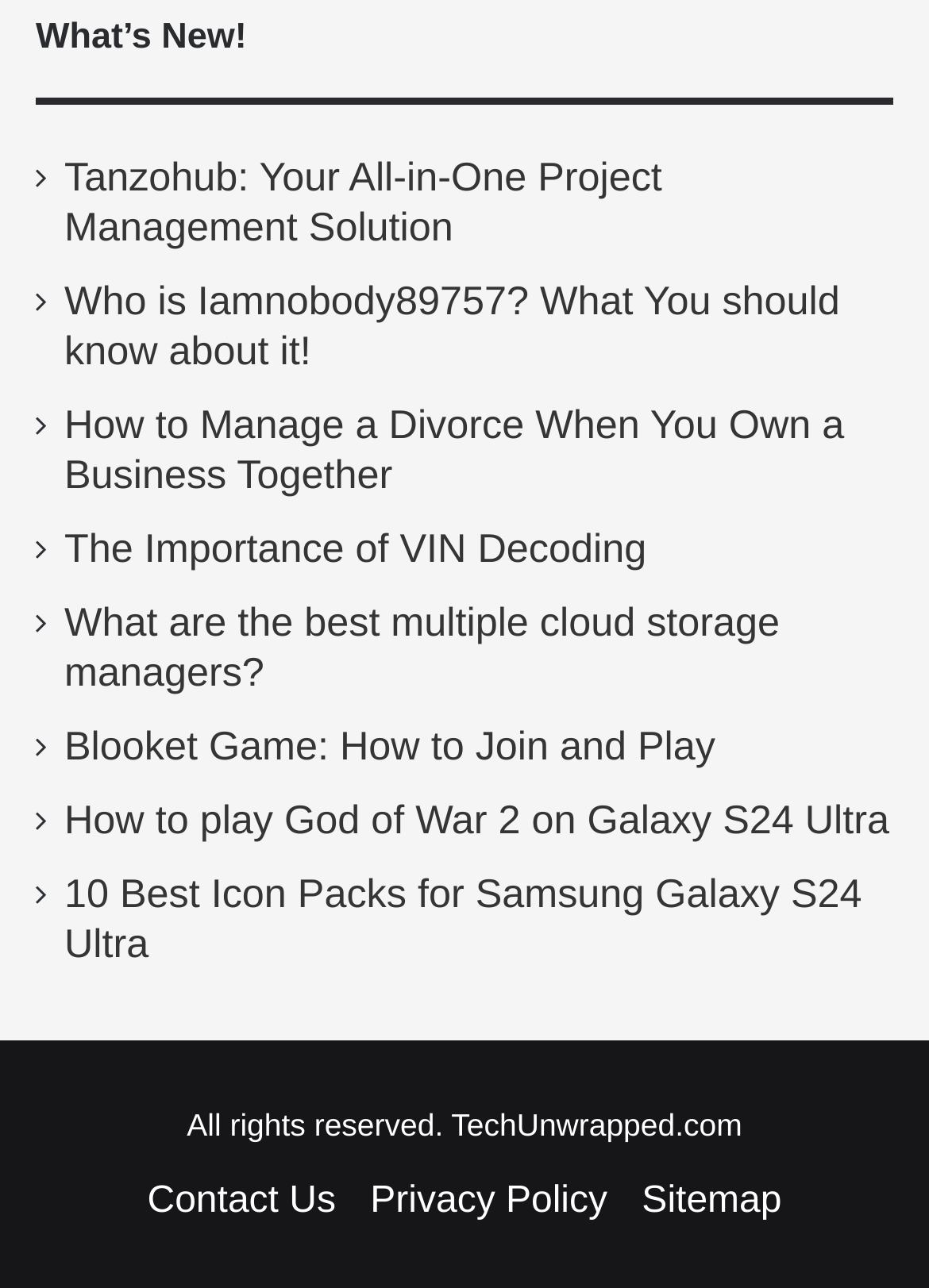What is the first article title in the primary sidebar? Based on the image, give a response in one word or a short phrase.

Tanzohub: Your All-in-One Project Management Solution